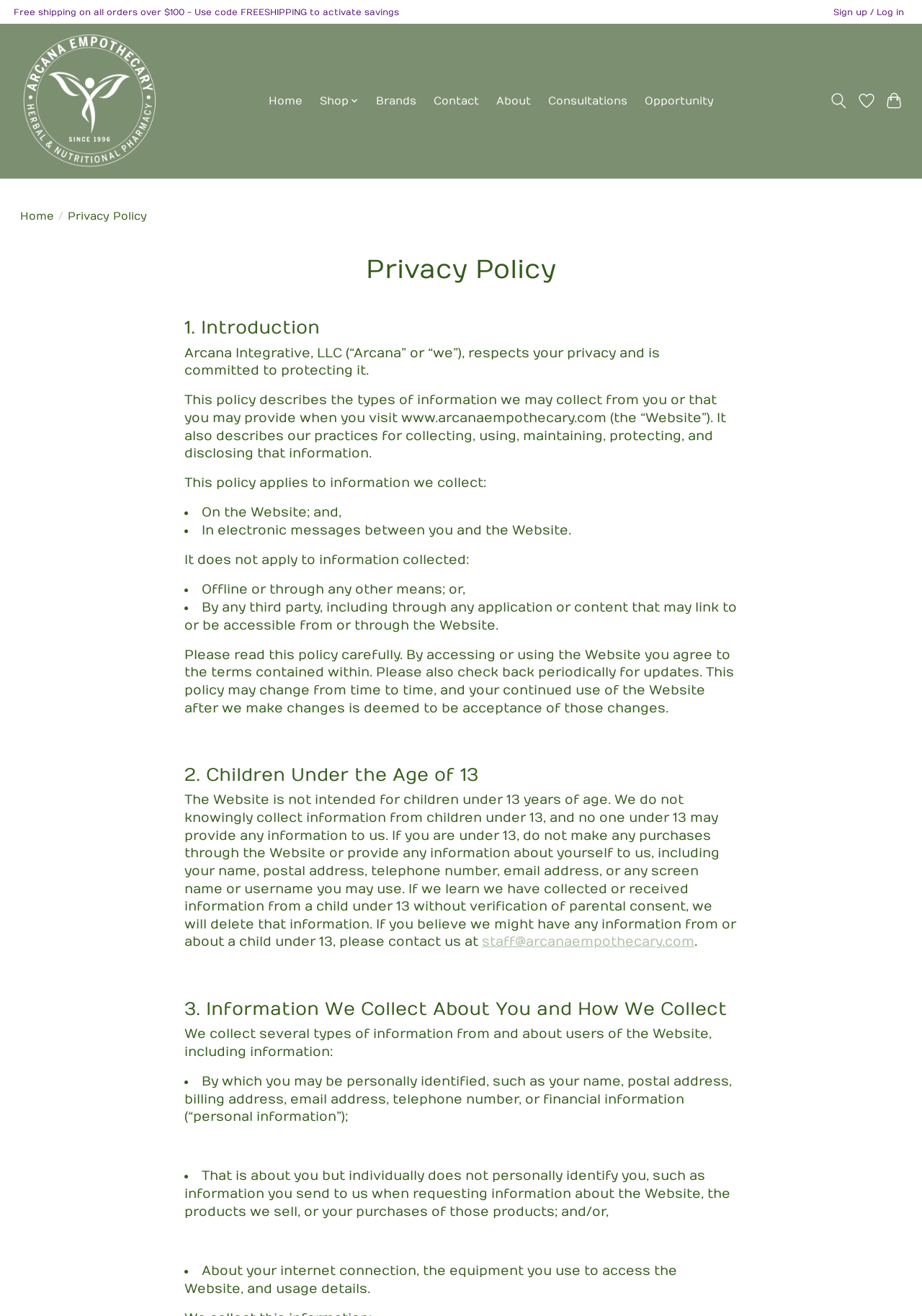Indicate the bounding box coordinates of the clickable region to achieve the following instruction: "Toggle search."

[0.898, 0.067, 0.921, 0.087]